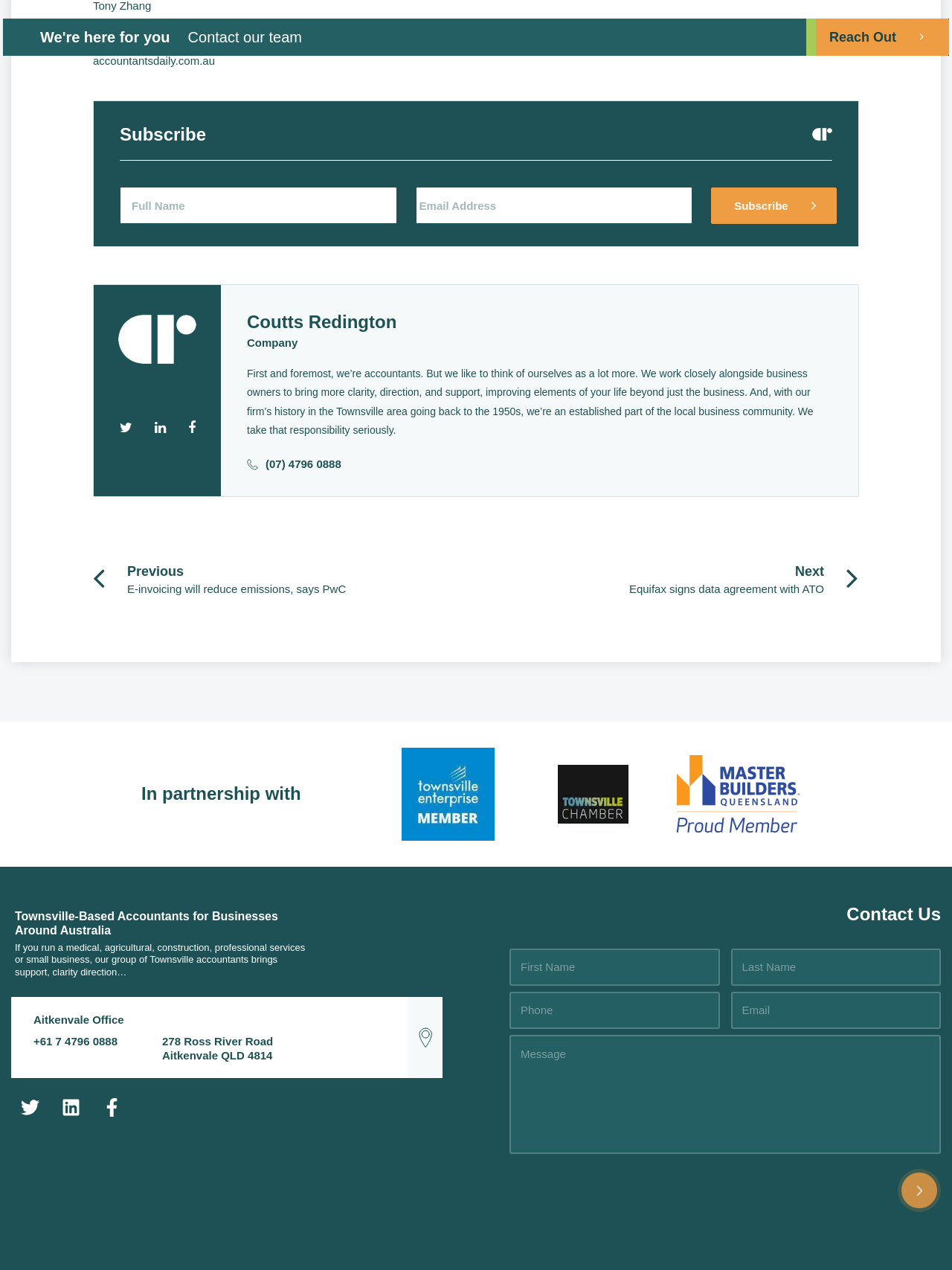What is the company name?
Look at the screenshot and respond with a single word or phrase.

Coutts Redington